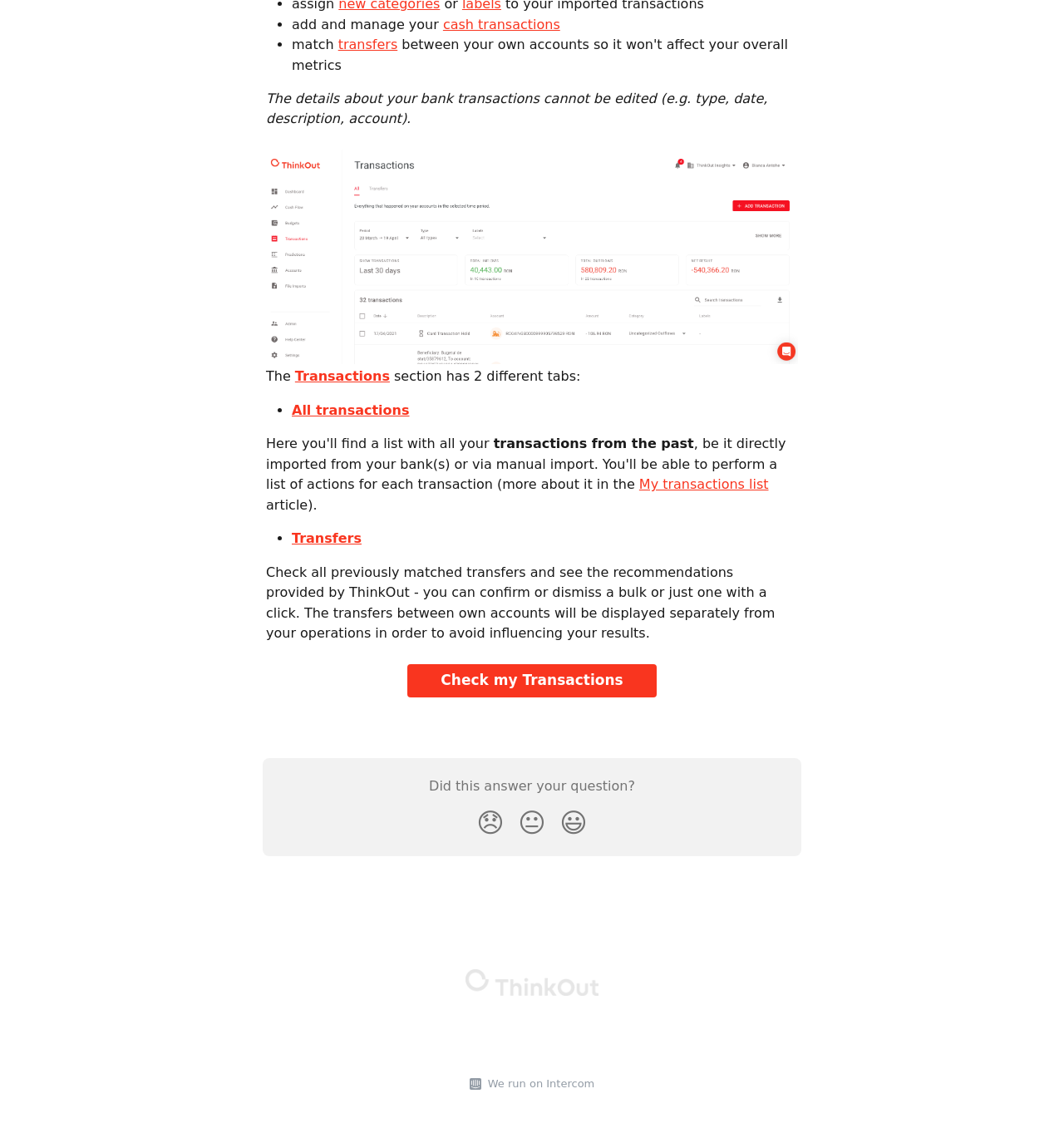Using the given element description, provide the bounding box coordinates (top-left x, top-left y, bottom-right x, bottom-right y) for the corresponding UI element in the screenshot: We run on Intercom

[0.452, 0.949, 0.559, 0.965]